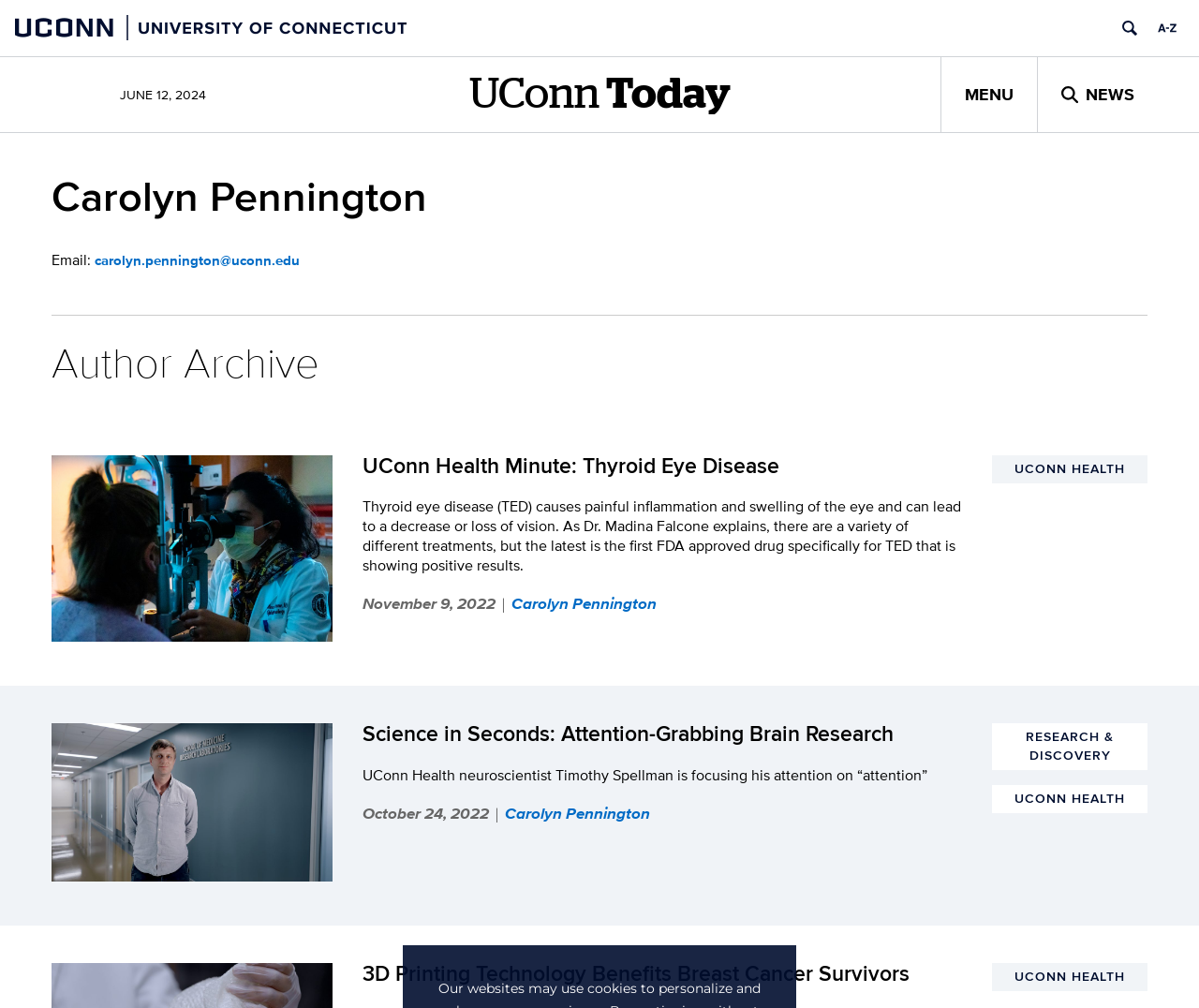Give a full account of the webpage's elements and their arrangement.

The webpage is about Carolyn Pennington, an author at UConn Today. At the top, there is a layout table with three links: "UNIVERSITY OF CONNECTICUT" on the left, "Search University of Connecticut" in the middle, and "A to Z Index" on the right. Below this, there is a static text "JUNE 12, 2024" and a heading "UConn Today" with a link to "UConn Today". 

On the right side, there are three links: "MENU", "NEWS", and an image. Below this, there is a heading "Carolyn Pennington" with an email address "carolyn.pennington@uconn.edu" and a separator line. 

The main content of the webpage is an author archive, with multiple articles listed. Each article has a heading, a brief summary, and a date. The articles are arranged in a vertical list, with the most recent one at the top. The articles are about various health-related topics, including thyroid eye disease, brain research, and breast cancer survivors. Each article has a link to the full story and is categorized under a specific topic, such as "UConn Health" or "Research & Discovery".